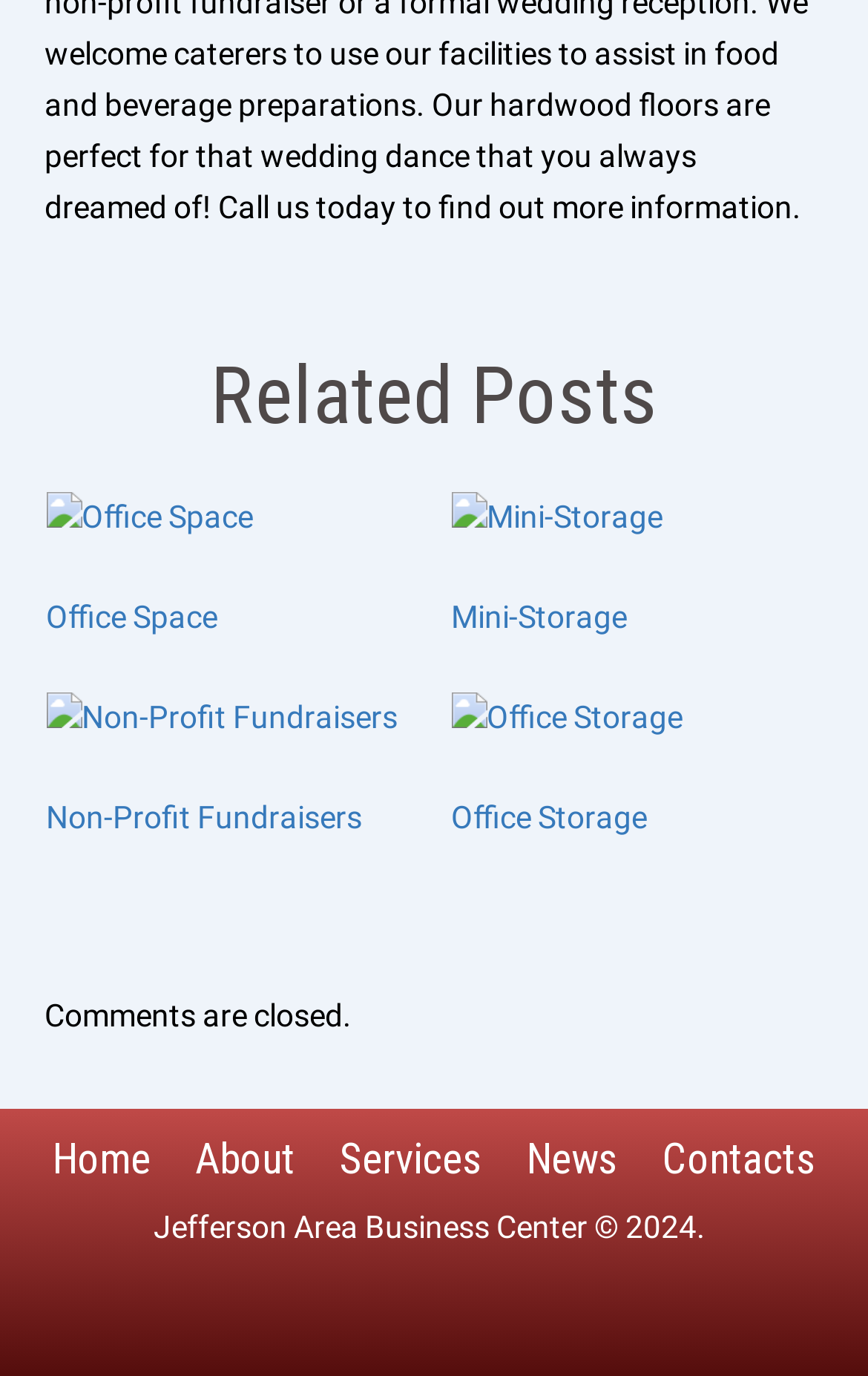Can you pinpoint the bounding box coordinates for the clickable element required for this instruction: "go to 'Home'"? The coordinates should be four float numbers between 0 and 1, i.e., [left, top, right, bottom].

[0.06, 0.823, 0.173, 0.861]